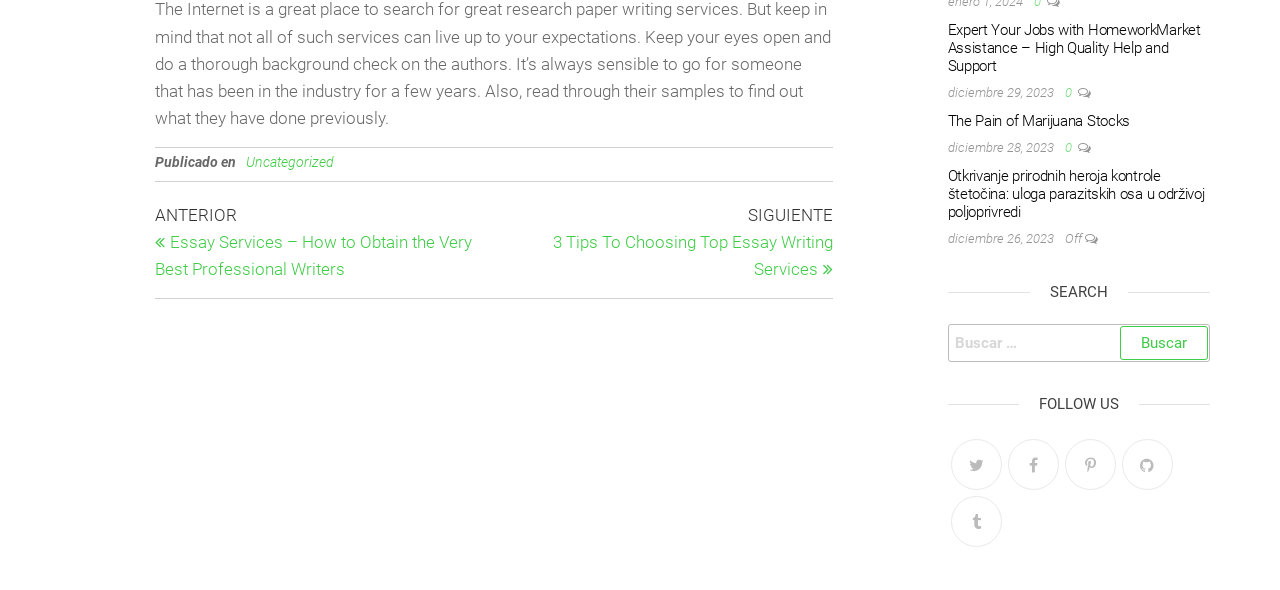Please identify the bounding box coordinates of the element's region that should be clicked to execute the following instruction: "Search for a post". The bounding box coordinates must be four float numbers between 0 and 1, i.e., [left, top, right, bottom].

None